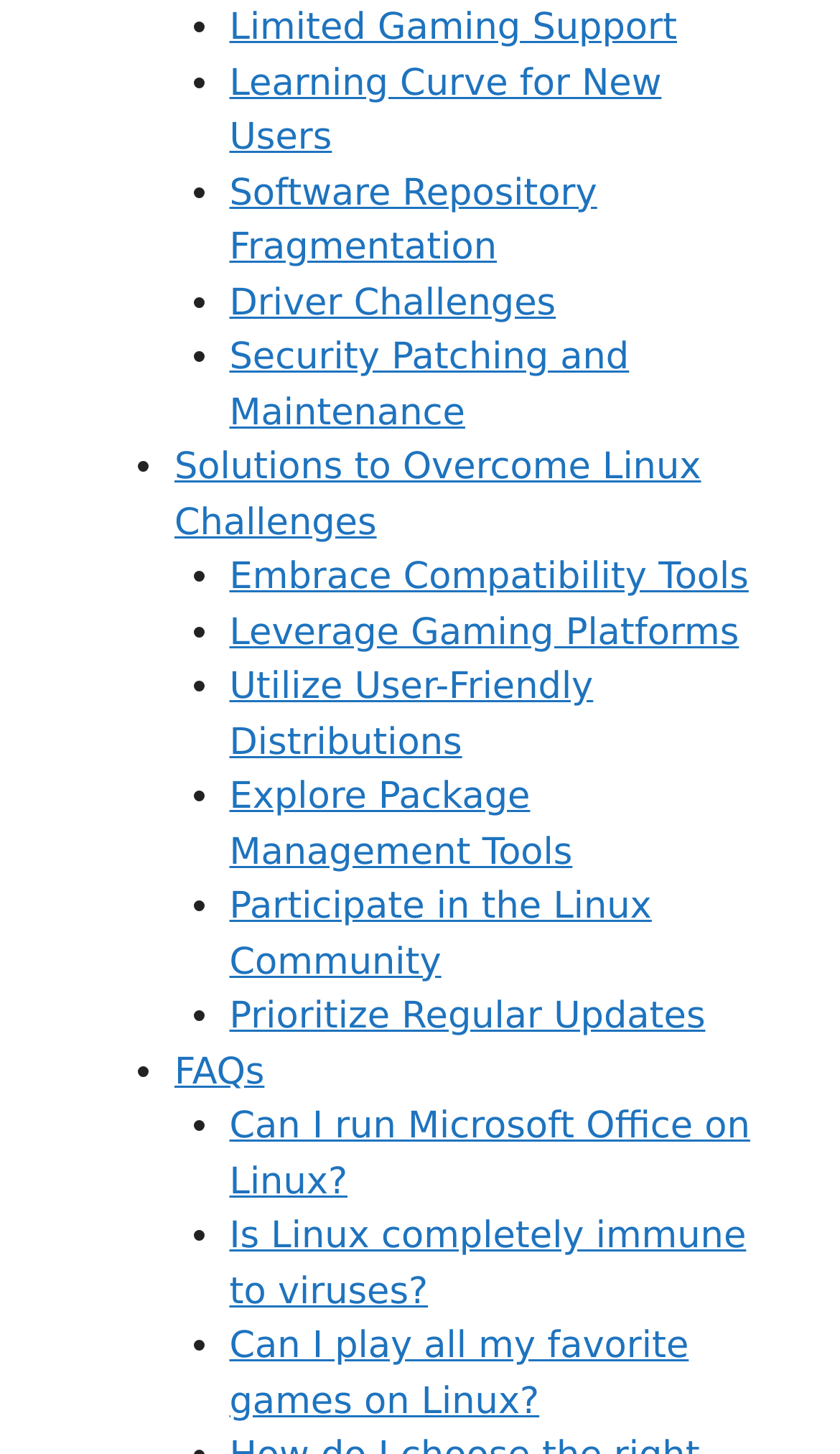What are the challenges of using Linux?
Please use the visual content to give a single word or phrase answer.

Limited gaming support, learning curve, etc.